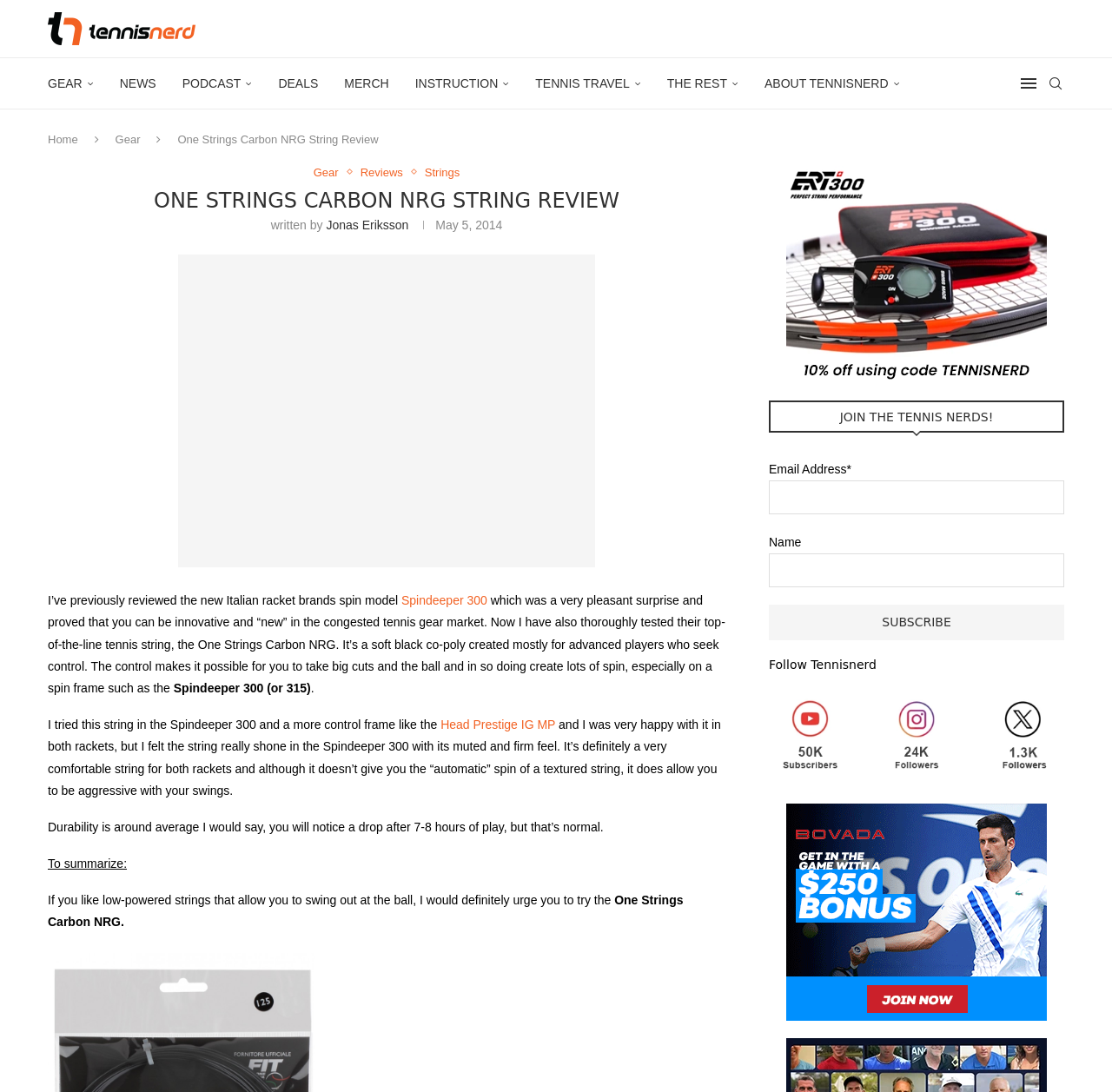Answer the question in one word or a short phrase:
Who wrote the review?

Jonas Eriksson